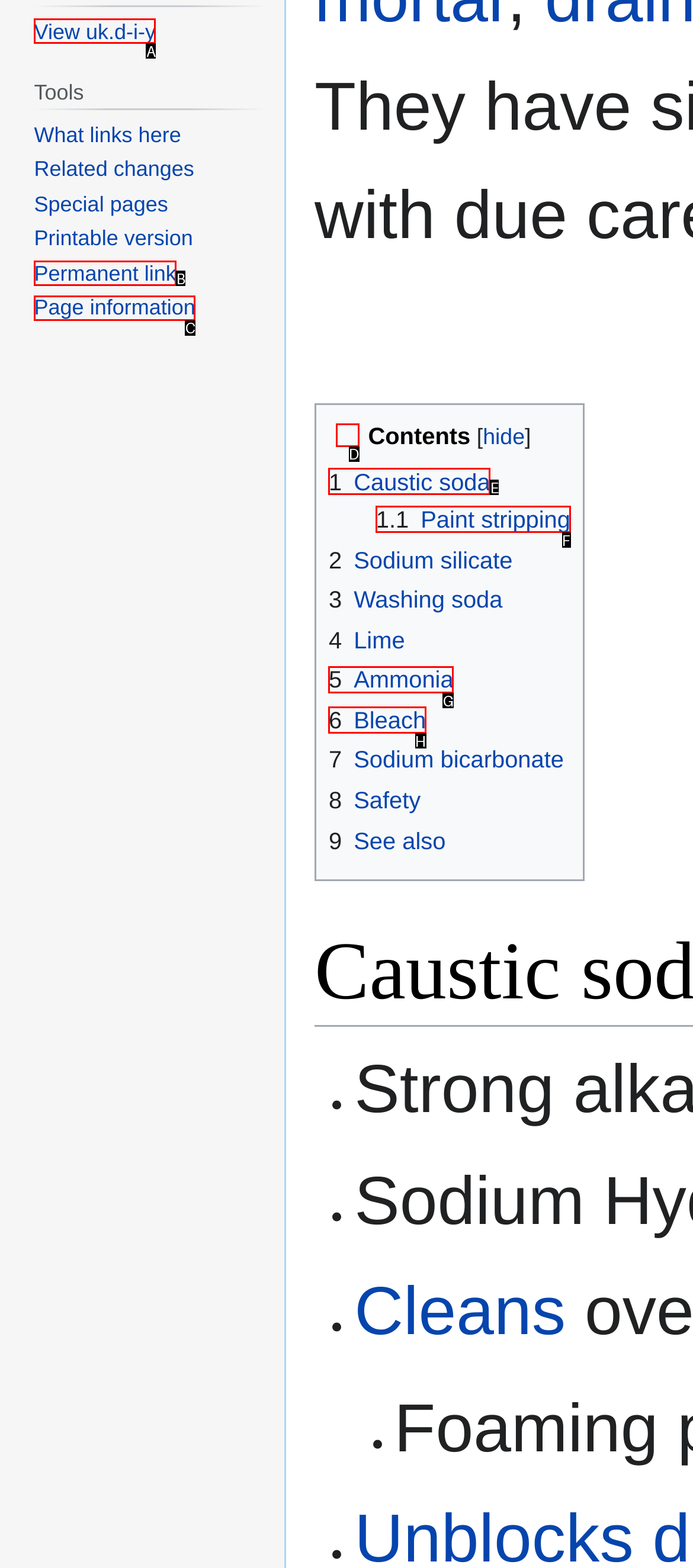Determine the option that aligns with this description: Permanent link
Reply with the option's letter directly.

B